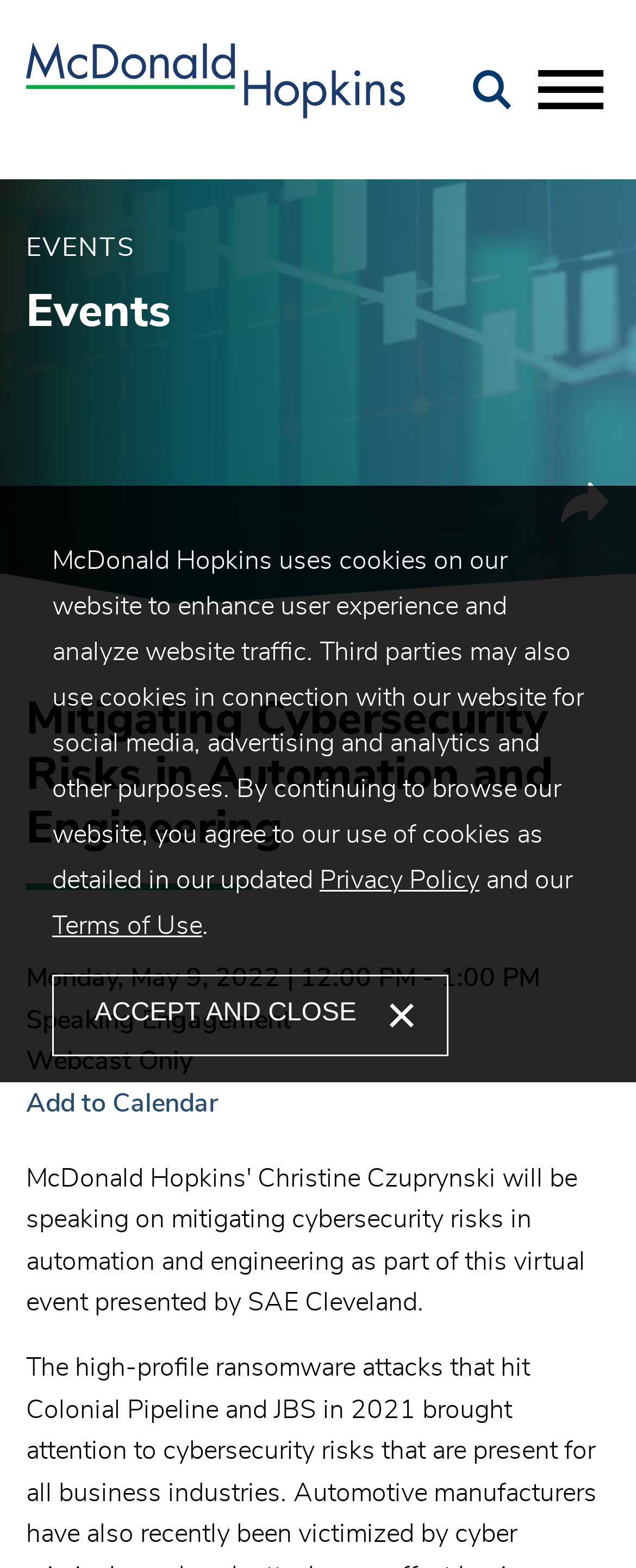What is the name of the law firm?
Provide a concise answer using a single word or phrase based on the image.

McDonald Hopkins LLC